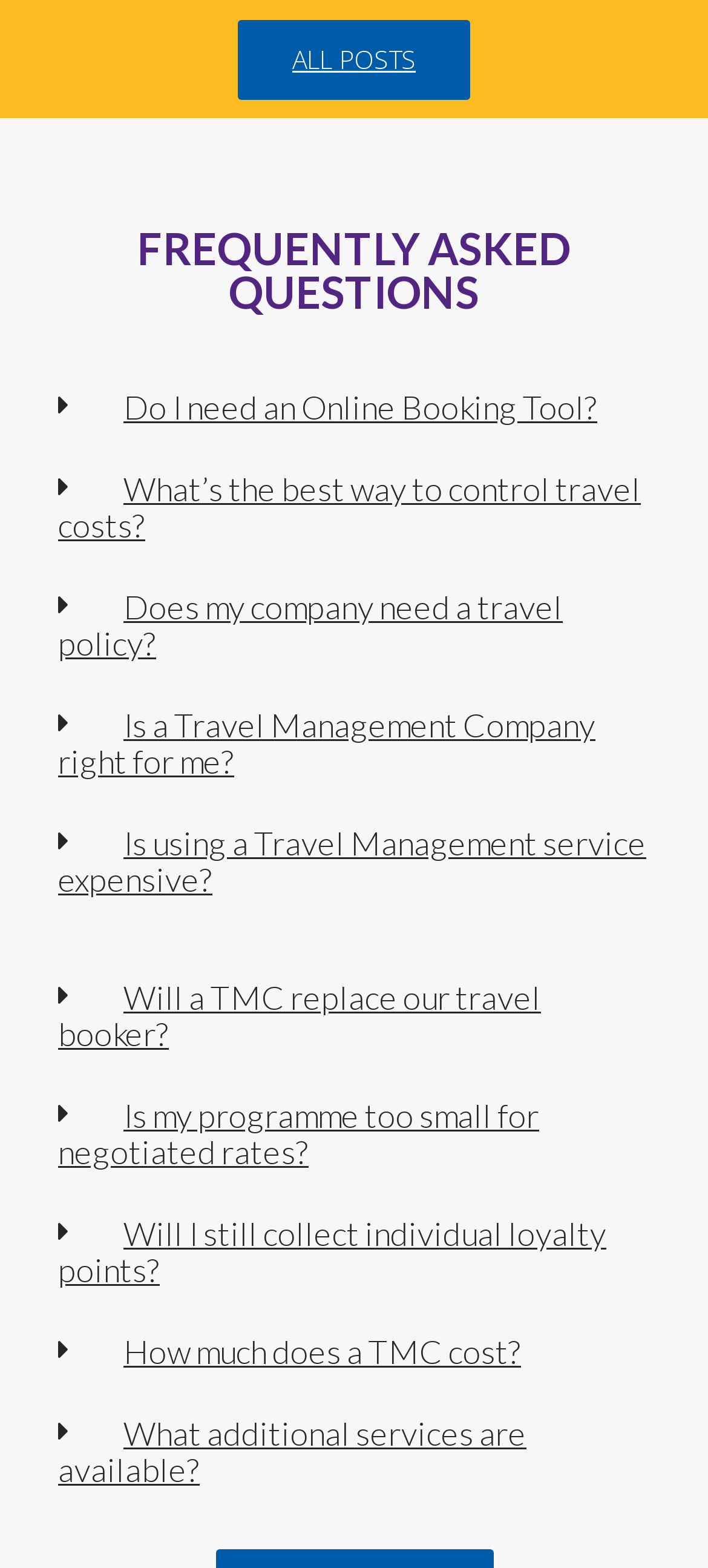Please identify the bounding box coordinates of the element's region that needs to be clicked to fulfill the following instruction: "Click on 'What’s the best way to control travel costs?'". The bounding box coordinates should consist of four float numbers between 0 and 1, i.e., [left, top, right, bottom].

[0.051, 0.287, 0.949, 0.362]